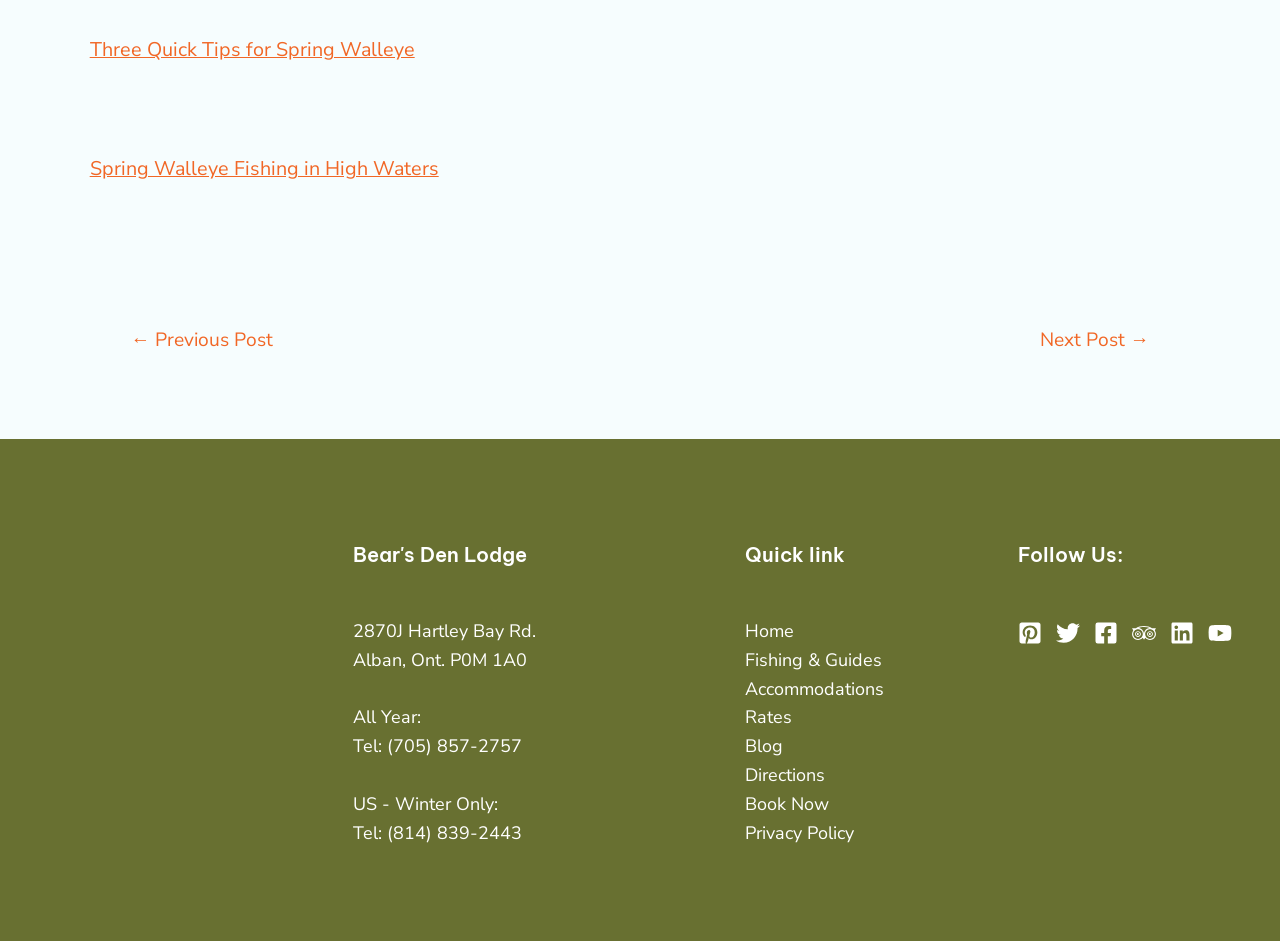Determine the bounding box for the UI element as described: "aria-label="Twitter"". The coordinates should be represented as four float numbers between 0 and 1, formatted as [left, top, right, bottom].

[0.825, 0.66, 0.843, 0.685]